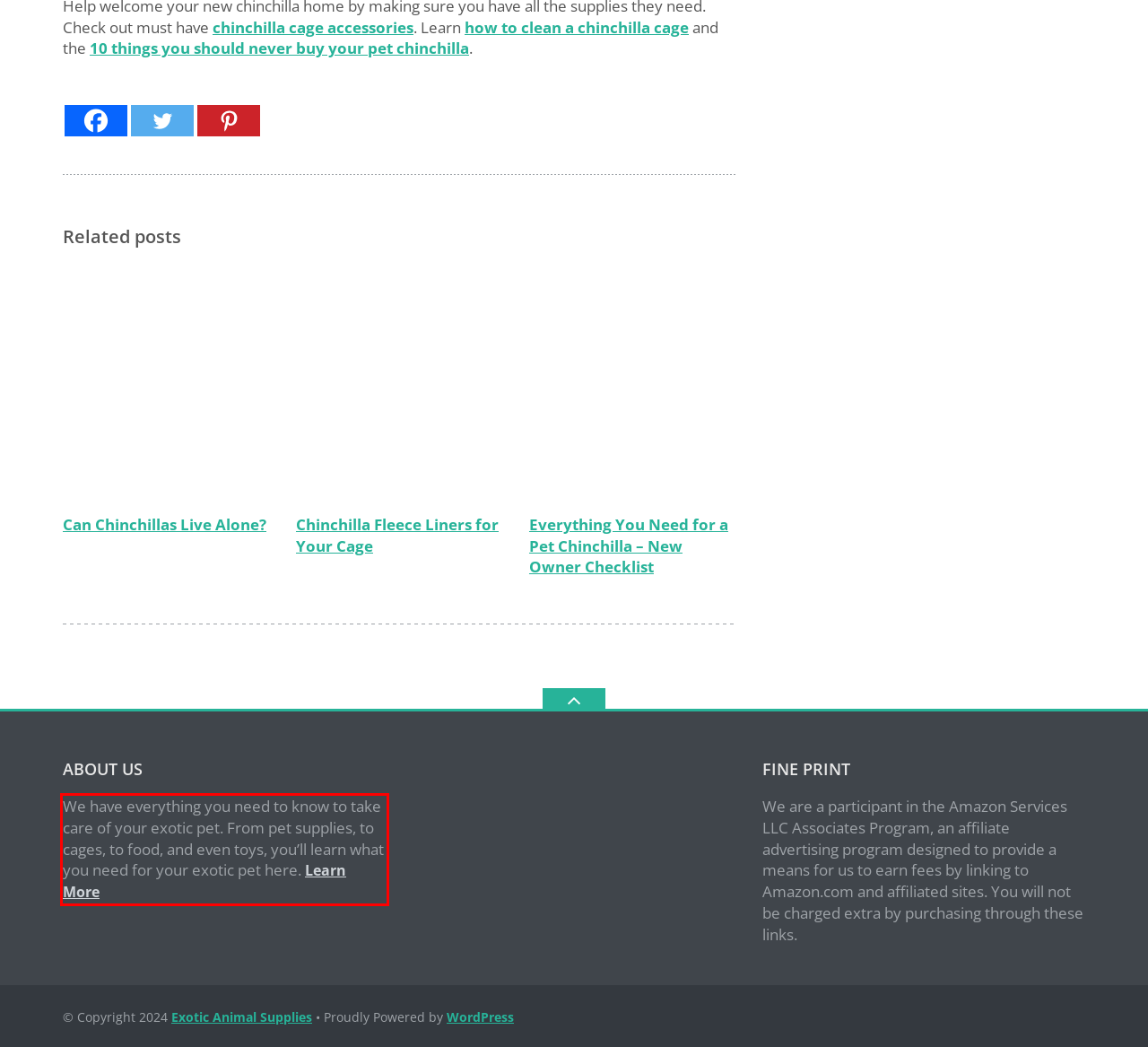Look at the provided screenshot of the webpage and perform OCR on the text within the red bounding box.

We have everything you need to know to take care of your exotic pet. From pet supplies, to cages, to food, and even toys, you’ll learn what you need for your exotic pet here. Learn More